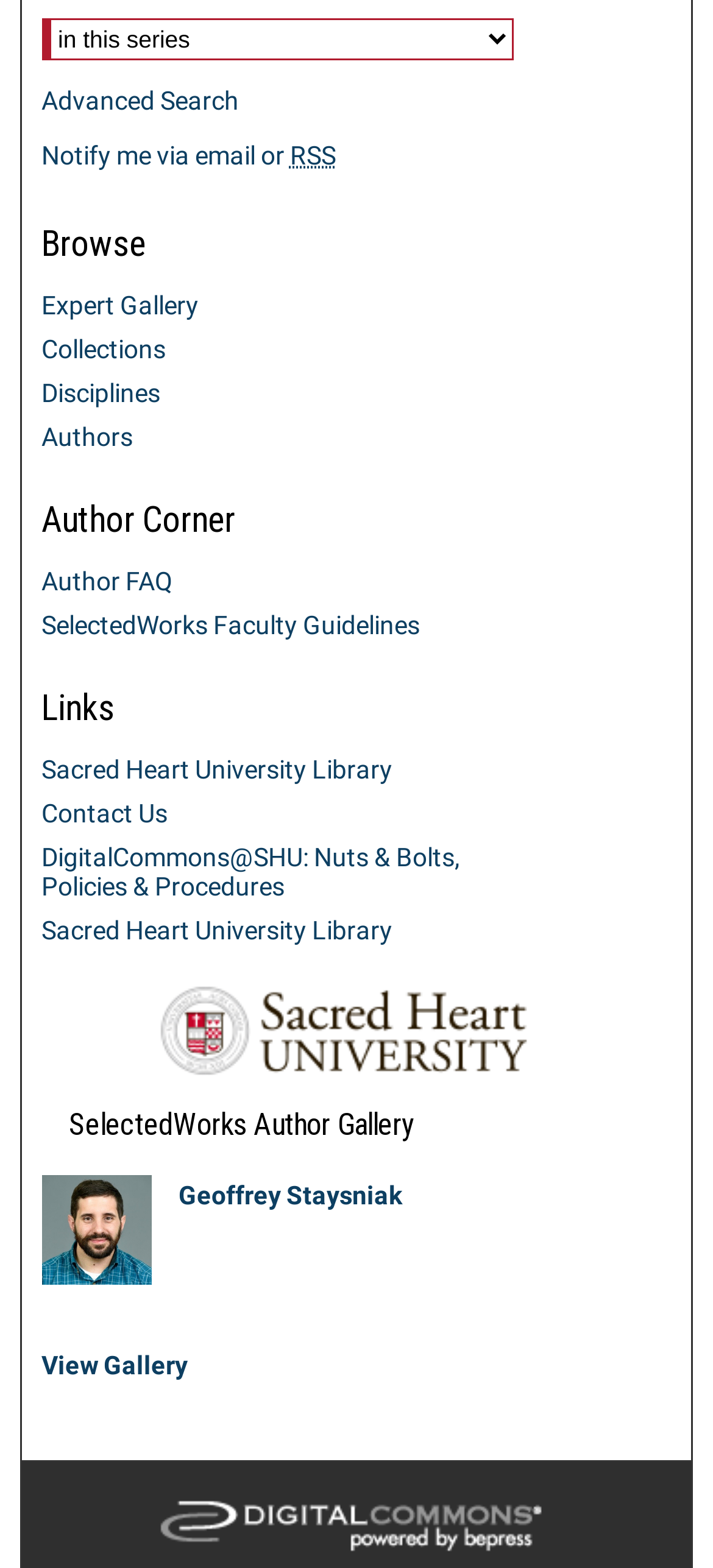How many links are there under 'Browse'?
Refer to the image and give a detailed response to the question.

Under the 'Browse' heading, I can see four links: 'Expert Gallery', 'Collections', 'Disciplines', and 'Authors', which suggests that there are four links under 'Browse'.